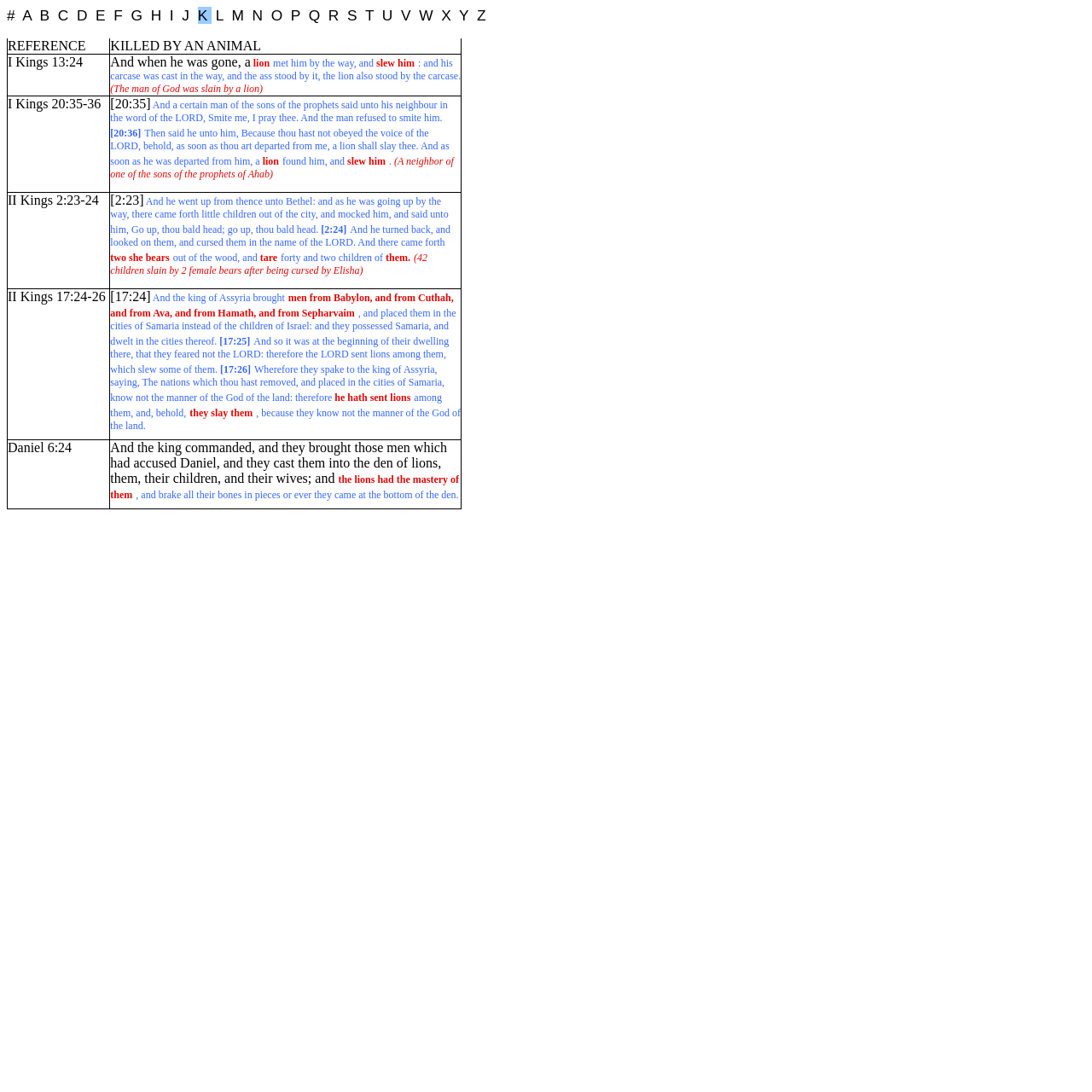Kindly determine the bounding box coordinates of the area that needs to be clicked to fulfill this instruction: "View table content".

[0.006, 0.035, 0.423, 0.466]